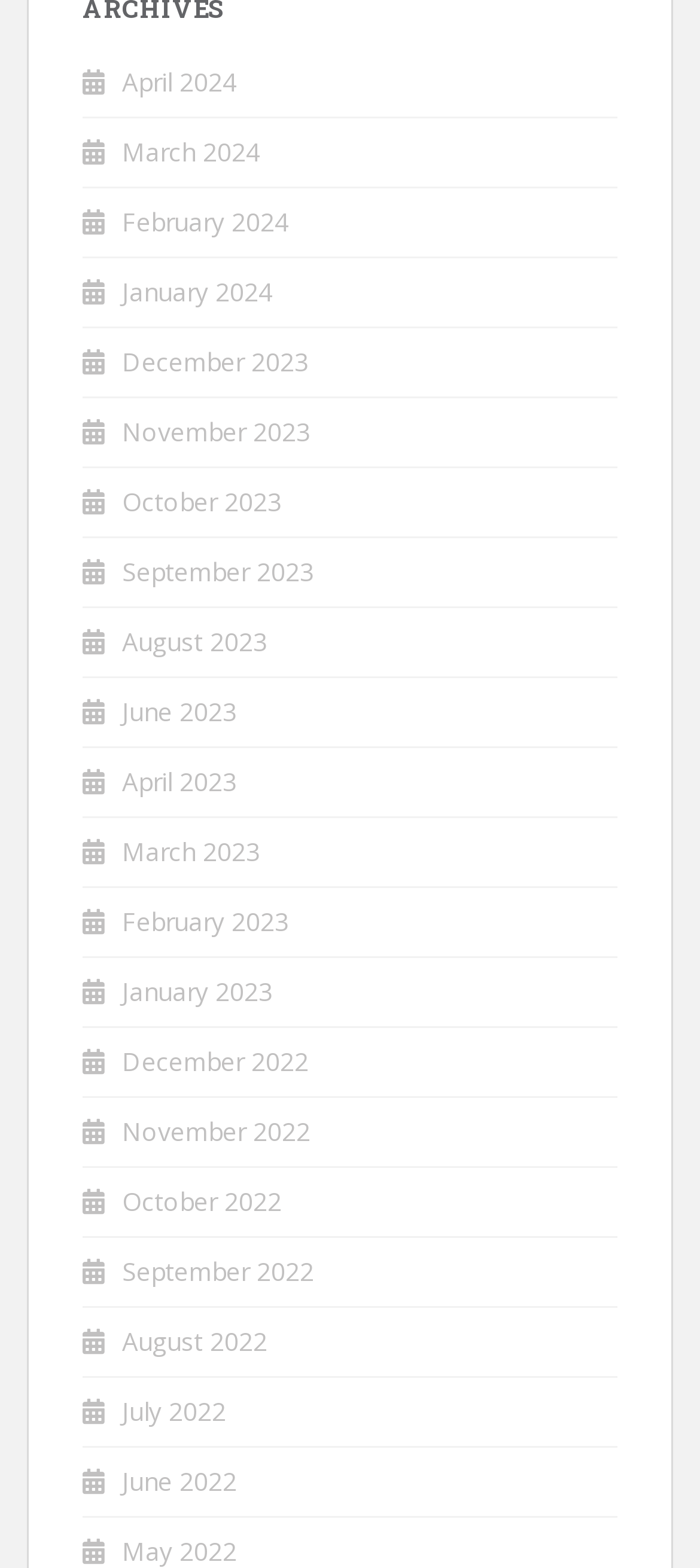Find and specify the bounding box coordinates that correspond to the clickable region for the instruction: "access January 2024".

[0.174, 0.175, 0.39, 0.197]